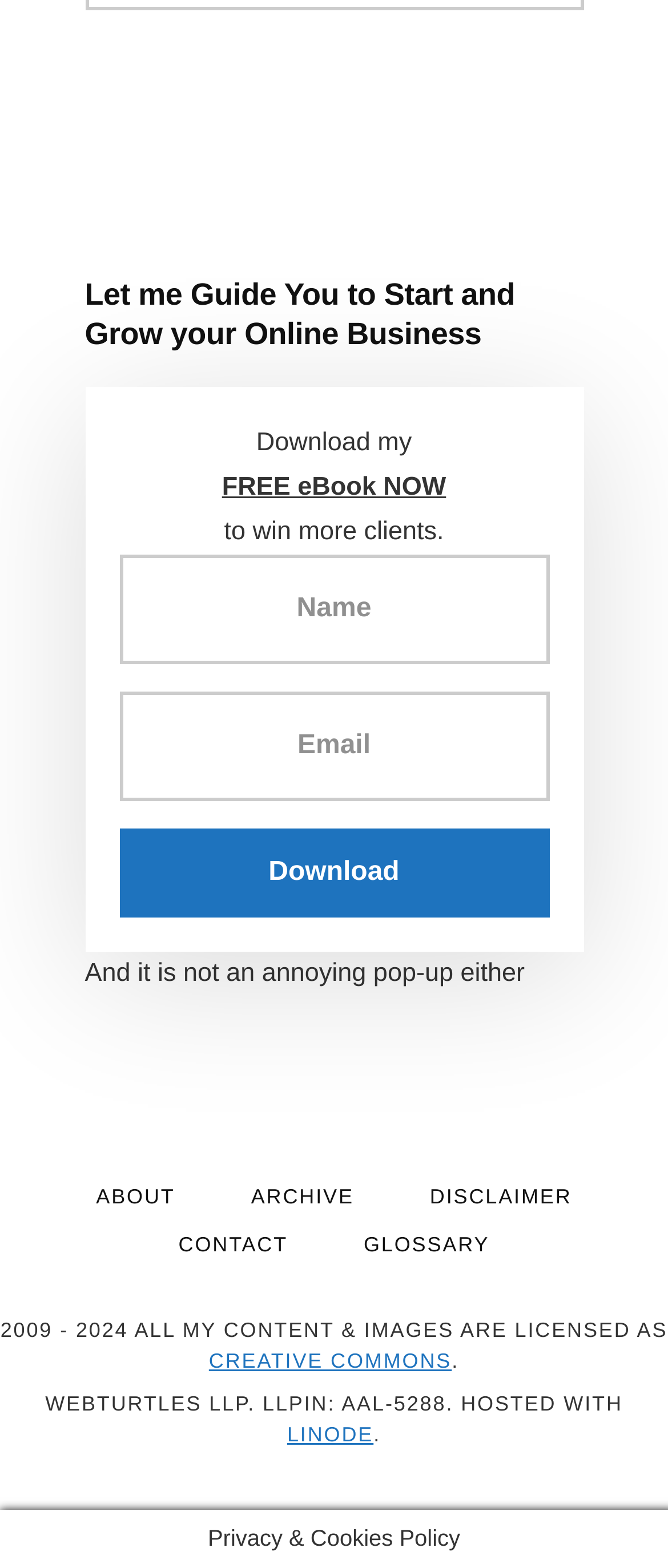How many input fields are there?
Please provide a detailed answer to the question.

There are two input fields, one for 'Name' and one for 'Email', which can be seen from the textbox elements with IDs 739 and 740 respectively.